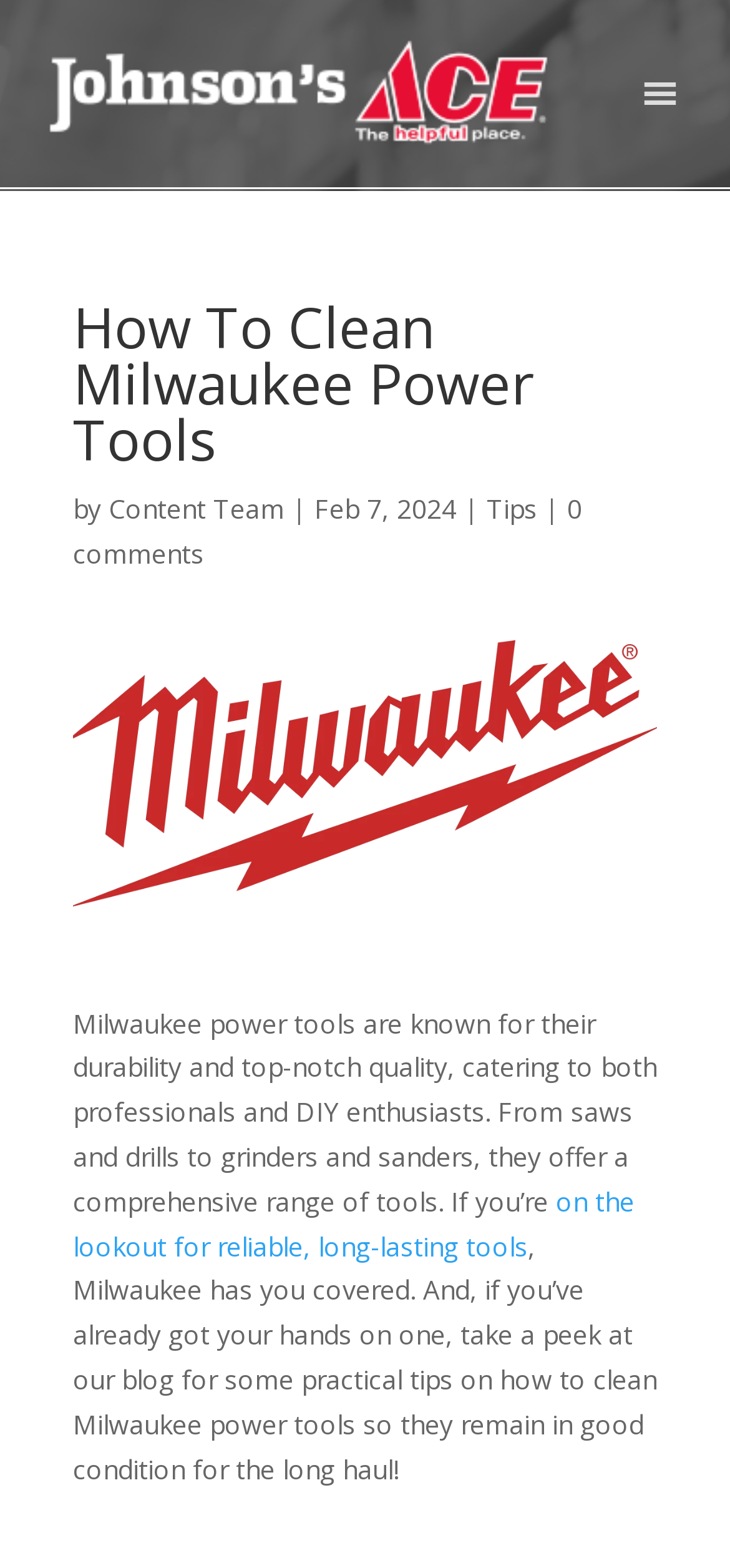Answer this question using a single word or a brief phrase:
What is the date mentioned in the article?

Feb 7, 2024